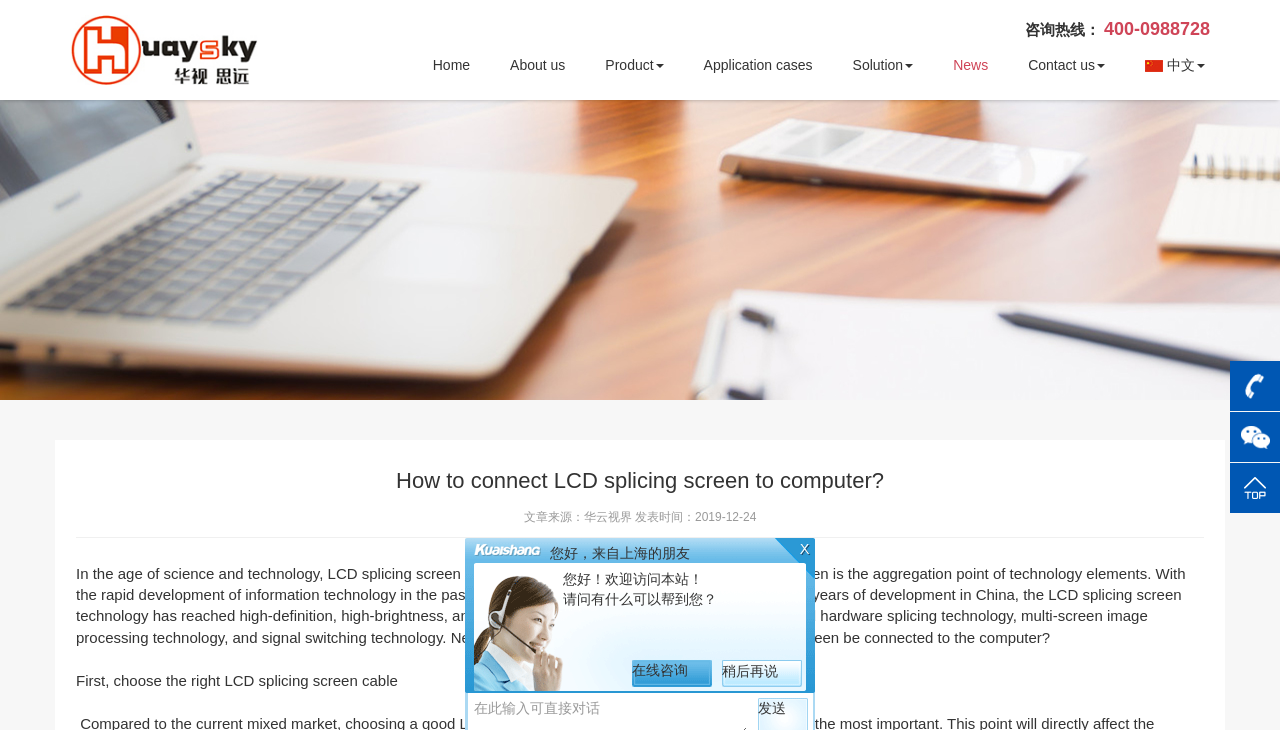What is the purpose of the LCD splicing screen?
Answer the question with a single word or phrase, referring to the image.

Information carrier